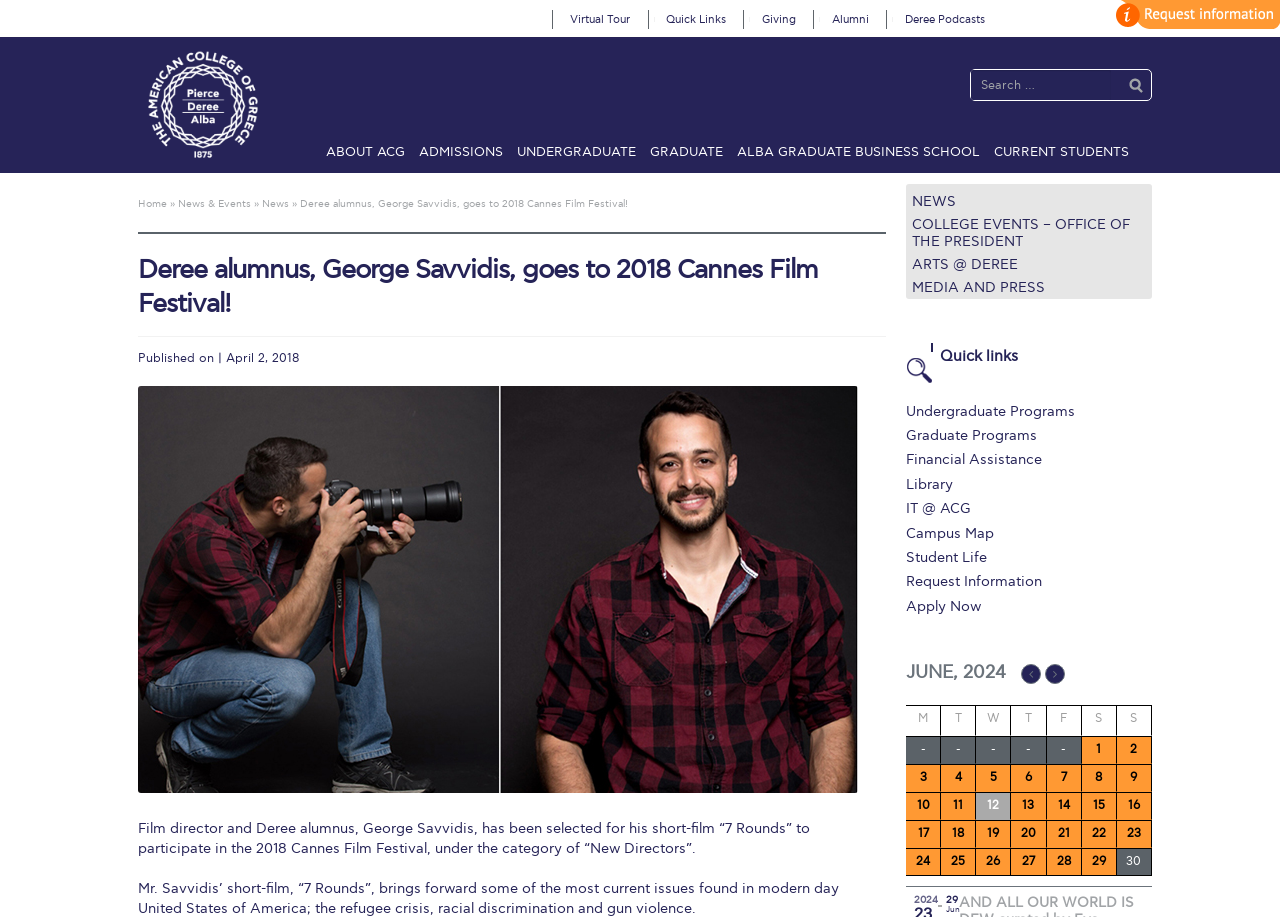Identify the bounding box coordinates for the region of the element that should be clicked to carry out the instruction: "Customize the page". The bounding box coordinates should be four float numbers between 0 and 1, i.e., [left, top, right, bottom].

[0.867, 0.0, 1.0, 0.032]